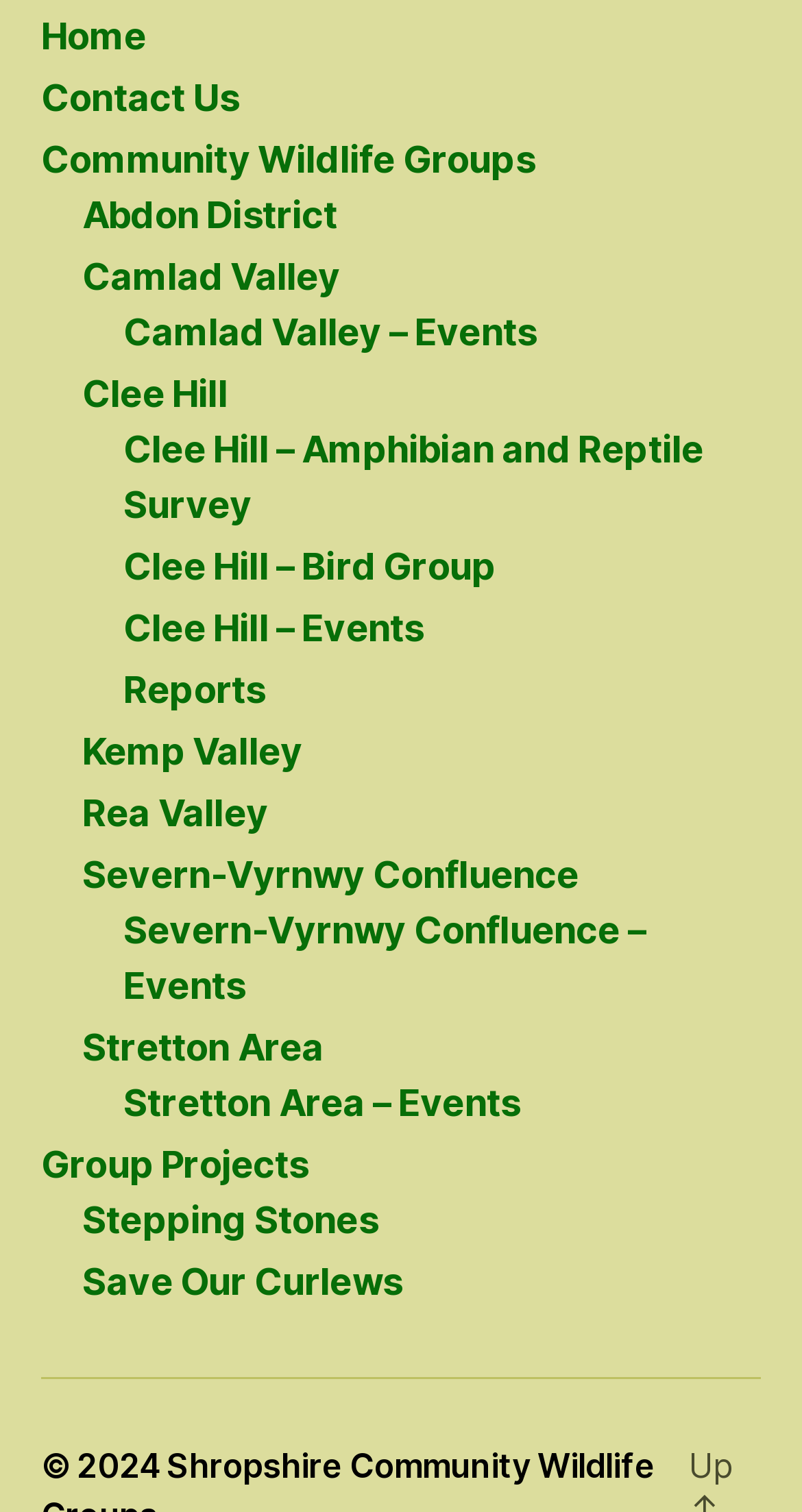Locate the bounding box coordinates of the area where you should click to accomplish the instruction: "view community wildlife groups".

[0.051, 0.09, 0.667, 0.119]